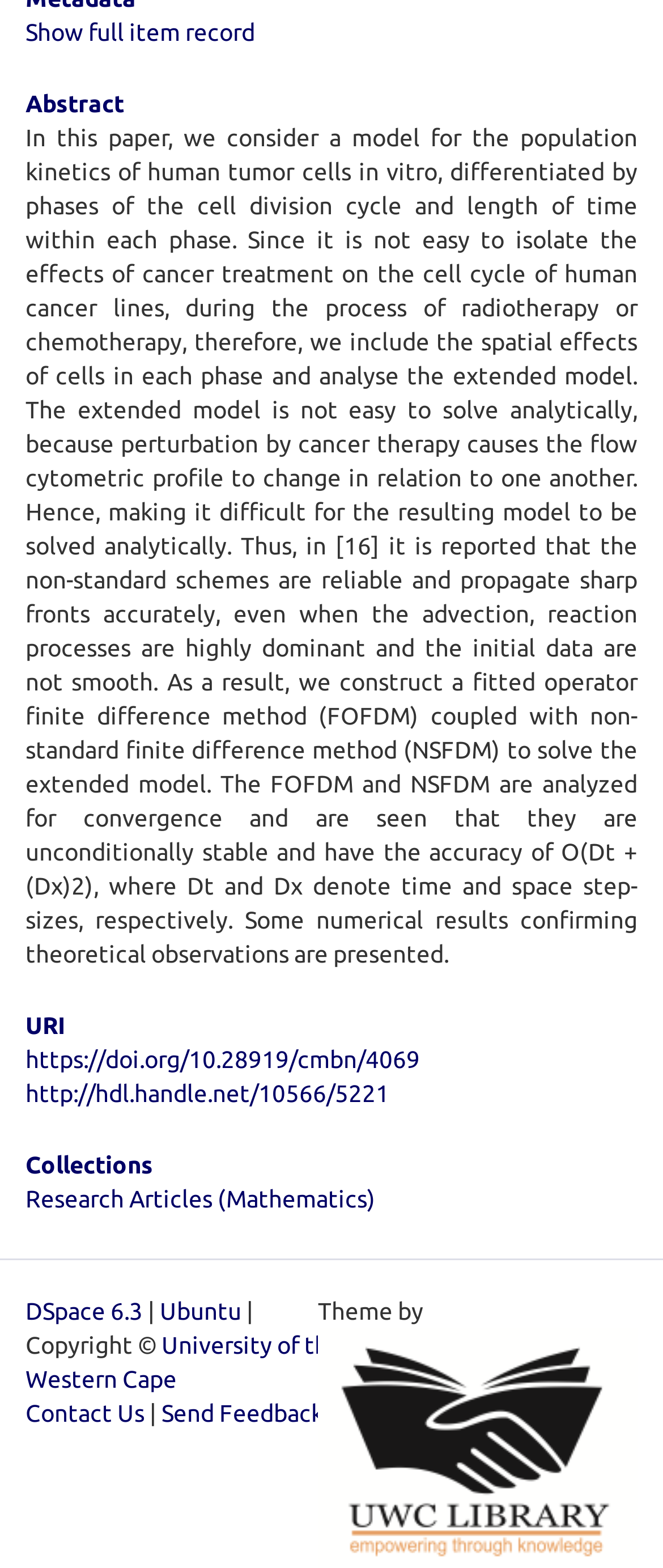Identify the bounding box coordinates of the clickable region required to complete the instruction: "Show full item record". The coordinates should be given as four float numbers within the range of 0 and 1, i.e., [left, top, right, bottom].

[0.038, 0.012, 0.385, 0.029]